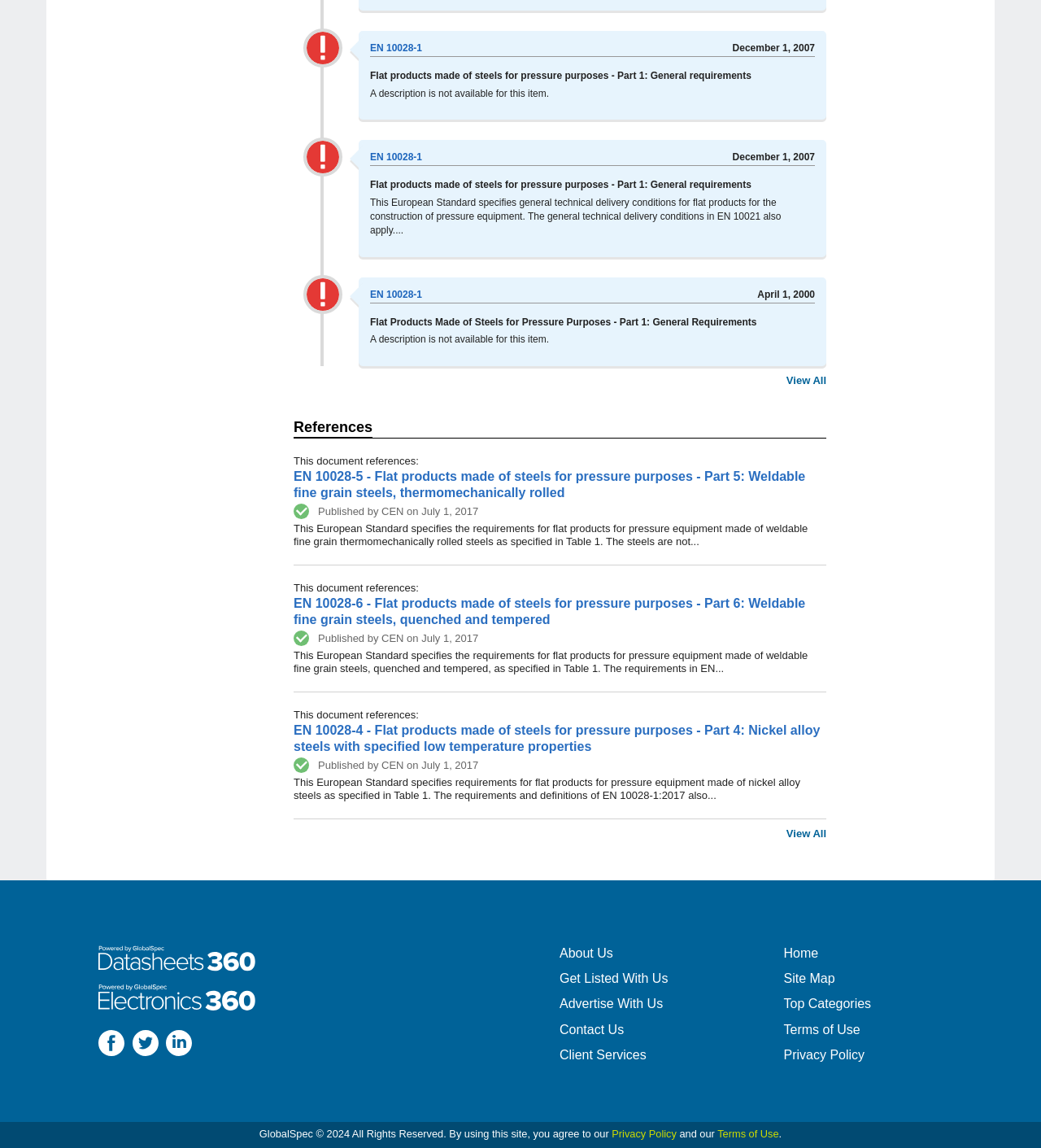Respond to the question below with a single word or phrase:
What is the organization that published EN 10028-5?

CEN